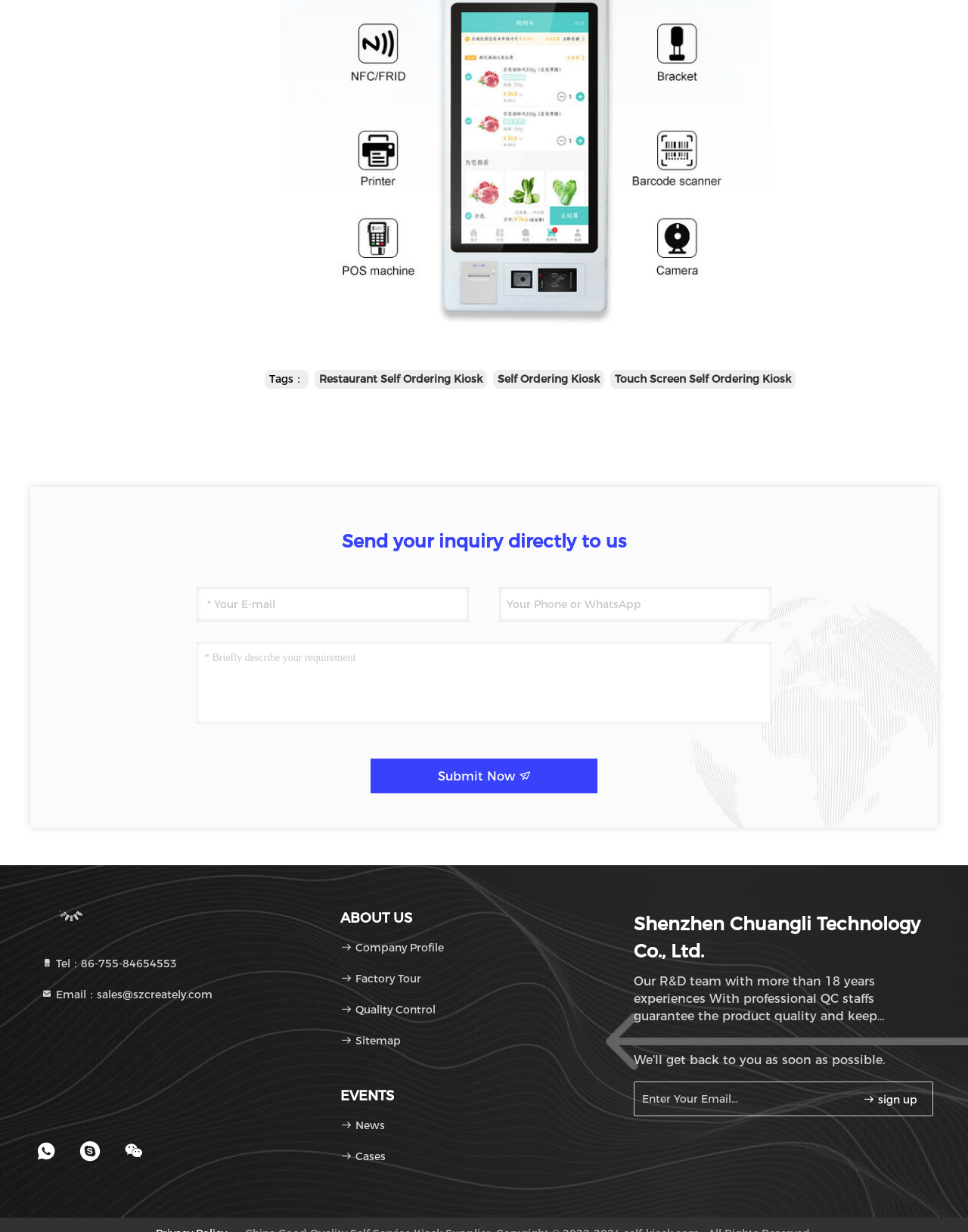How can I contact the company?
Please provide a detailed and thorough answer to the question.

The contact information is provided at the bottom of the webpage, with a phone number, email address, and WhatsApp number. There are also links to send an inquiry directly to the company.